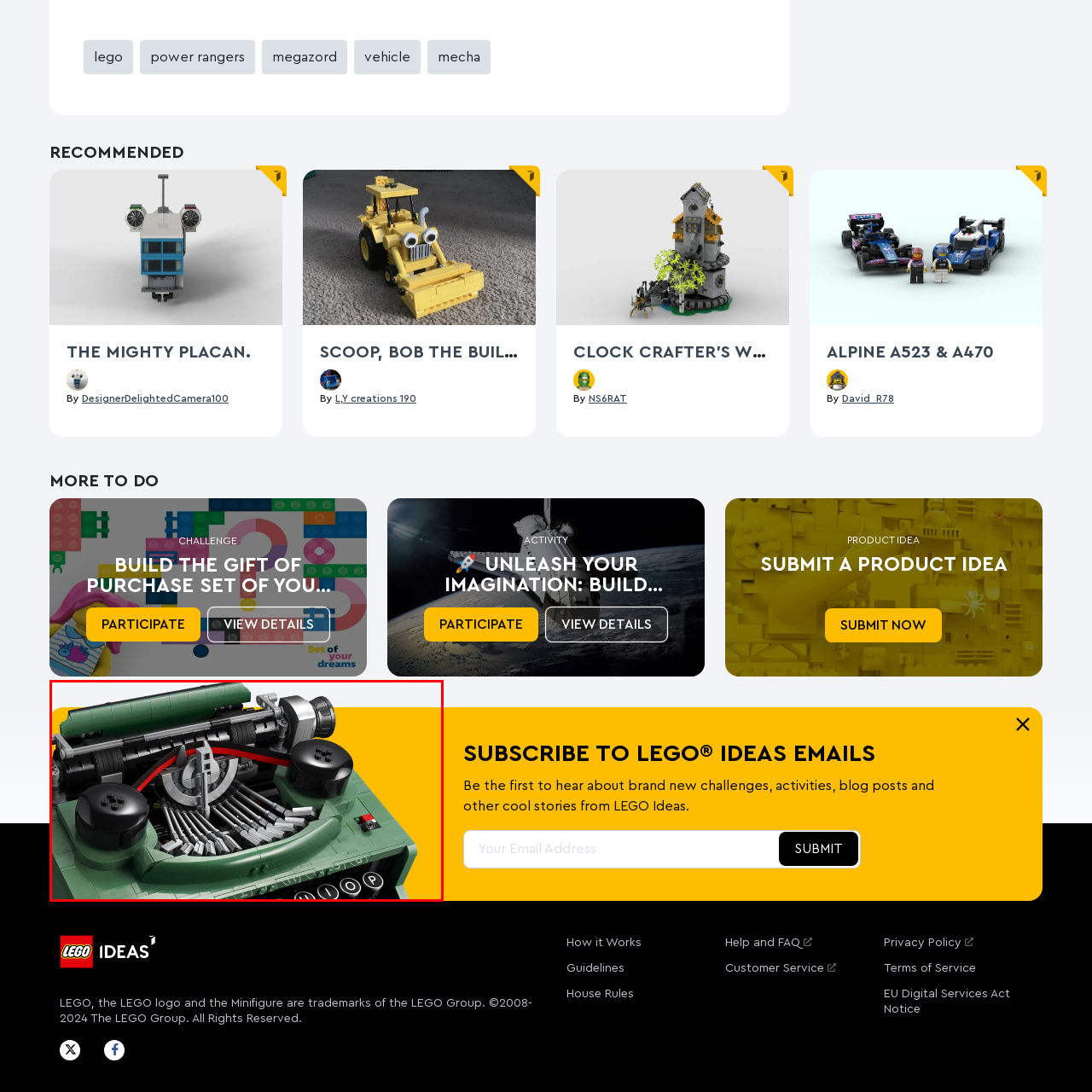Give a comprehensive description of the picture highlighted by the red border.

The image showcases a detailed LEGO set of a vintage typewriter, creatively designed with a vibrant green color scheme. The typewriter features a classic round design with two black, glossy roller mechanisms on the top, surrounded by an intricate arrangement of silver keys that spell out "S H O O P." At the center, there's a striking metallic framework with red accents, indicative of the typewriter's inner mechanism. The background is a bright yellow, enhancing the vividness of the model and drawing attention to the craftsmanship that goes into creating this nostalgic piece. This immaculate representation captures the essence of the retro typewriter, making it a standout addition to any LEGO collection.